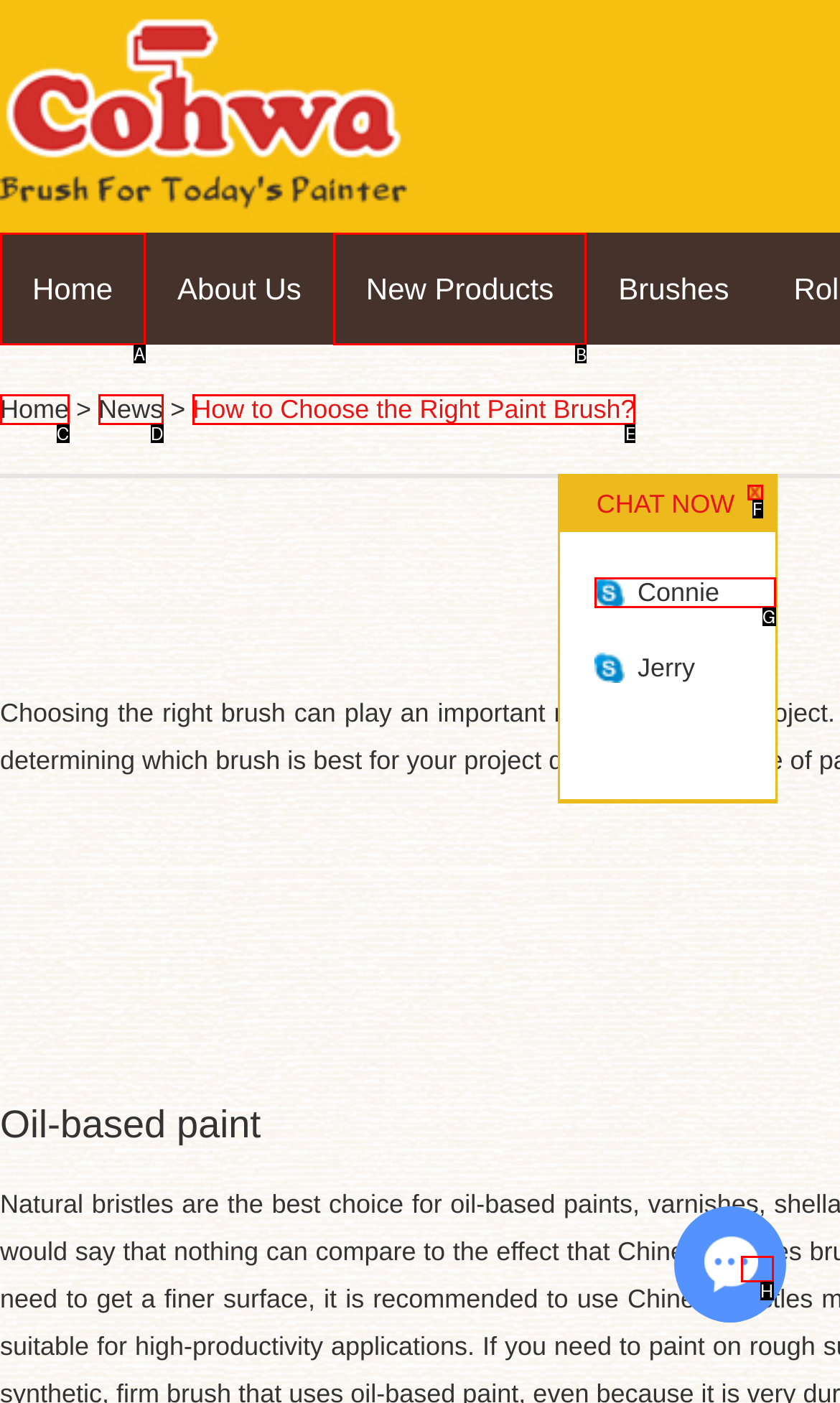Tell me which letter I should select to achieve the following goal: Explore New Products
Answer with the corresponding letter from the provided options directly.

B